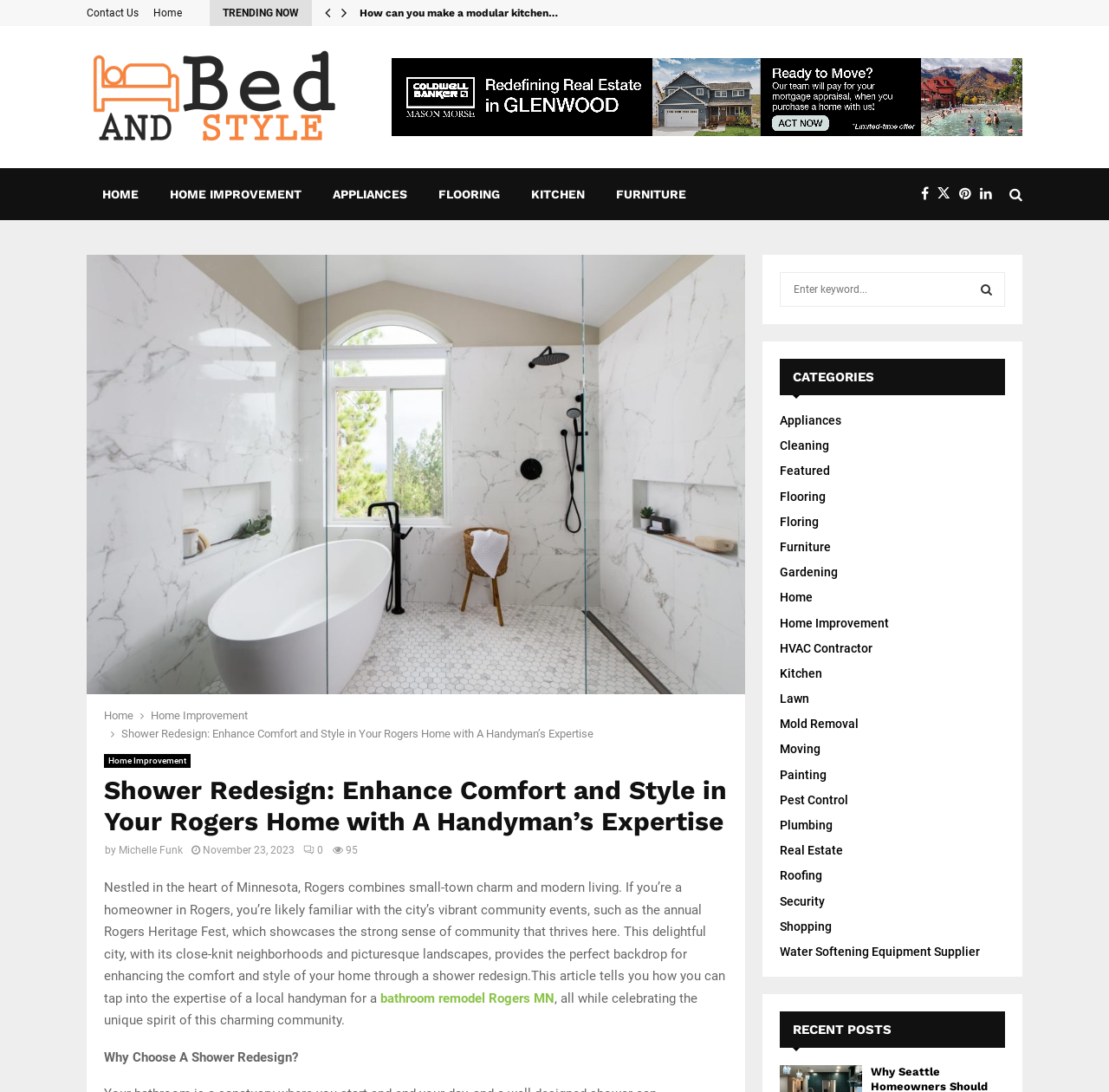Locate the bounding box coordinates of the element that should be clicked to fulfill the instruction: "Click on the 'Contact Us' link".

[0.078, 0.0, 0.125, 0.024]